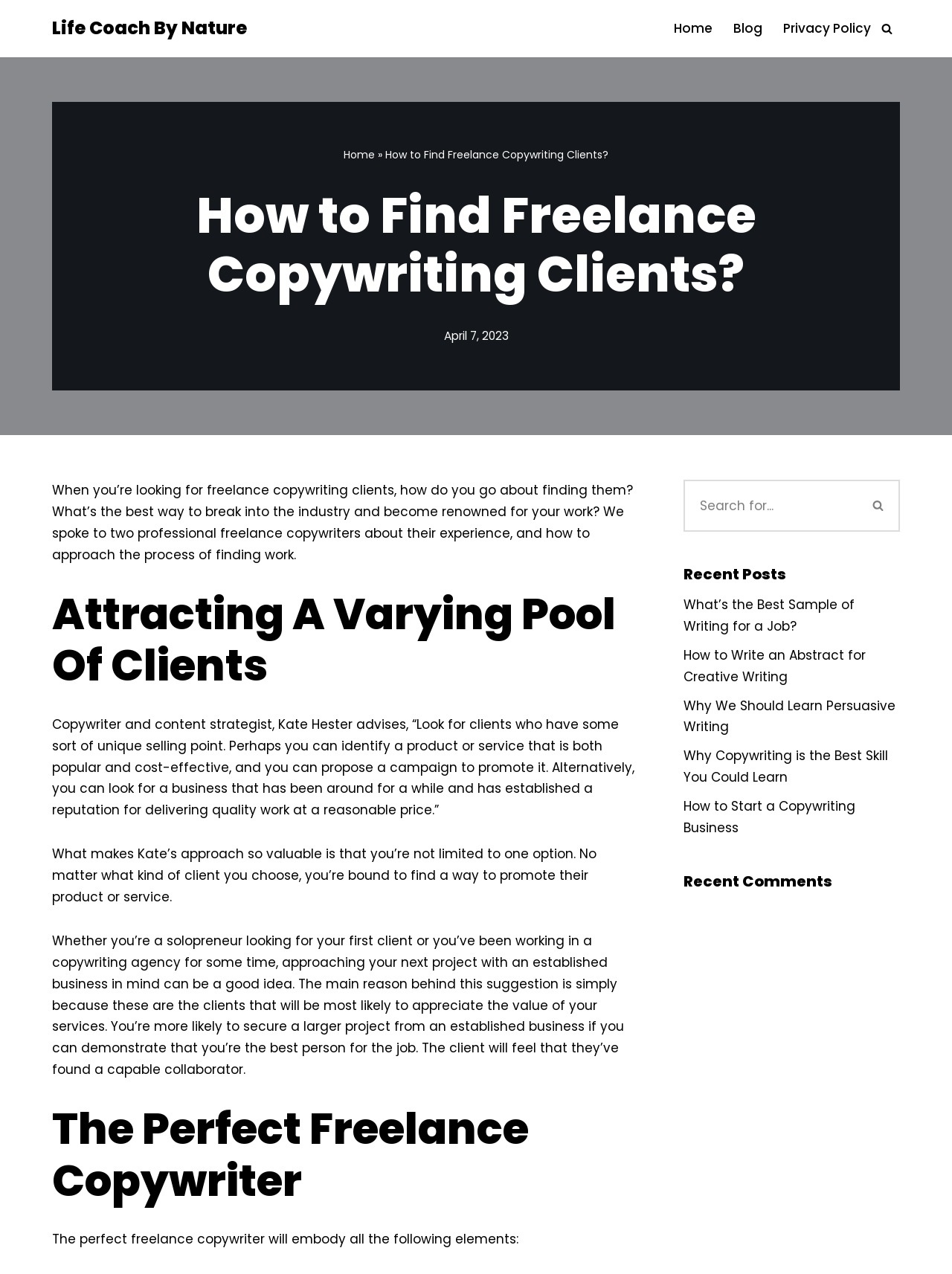Look at the image and write a detailed answer to the question: 
Who is the copywriter mentioned in the article?

The article mentions a copywriter and content strategist named Kate Hester, who advises on looking for clients with unique selling points and proposing campaigns to promote their products or services.